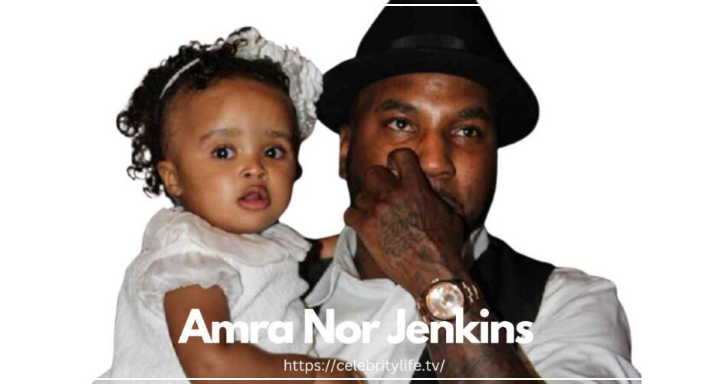Present a detailed portrayal of the image.

This touching image features Amra Nor Jenkins, the daughter of renowned American rapper Jeezy, also known as Jay Wayne Jenkins. In the photograph, Amra, clad in a white dress with a stylish hair accessory, is being lovingly held by her father, who sports a classic hat and an elegant watch. This moment captures the bond between them, as she gazes curiously at the camera while Jeezy provides a protective embrace. The image serves as a poignant reminder of family love amid the public lives of its members. Below the image is the caption "Amra Nor Jenkins," connecting viewers to further insights about her life and background.